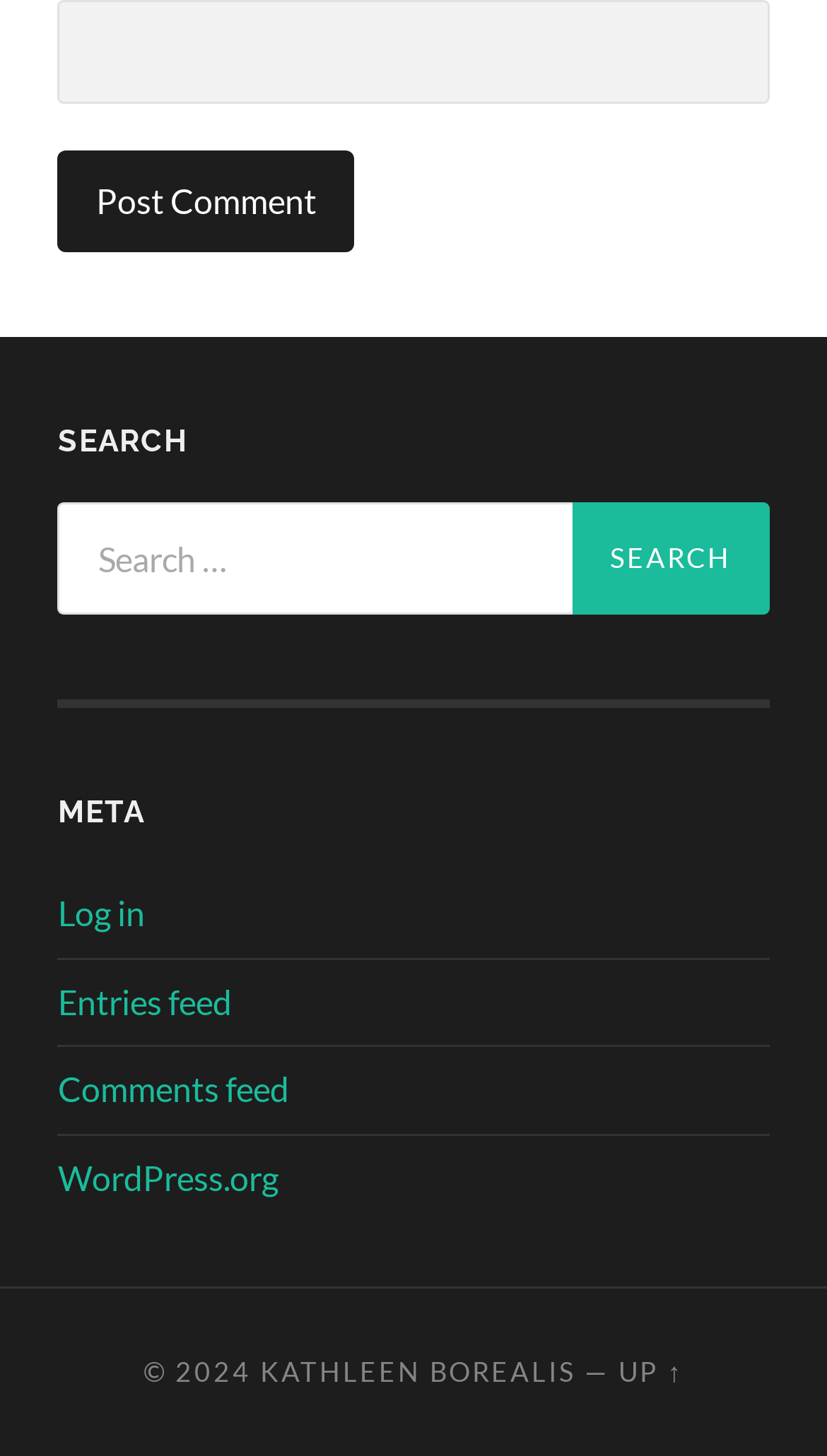Identify the bounding box for the UI element described as: "parent_node: Search for: value="Search"". The coordinates should be four float numbers between 0 and 1, i.e., [left, top, right, bottom].

[0.692, 0.344, 0.93, 0.422]